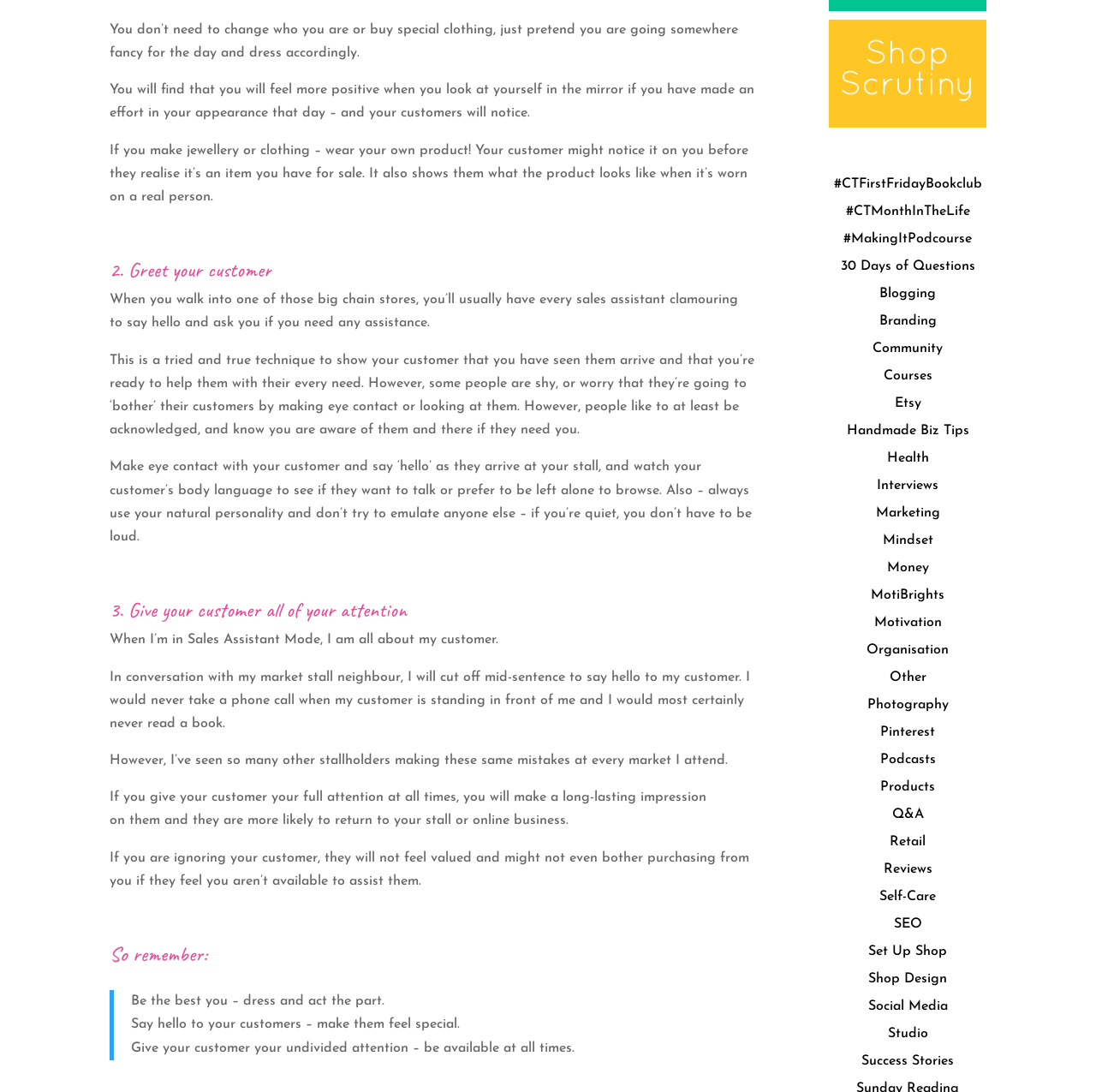How many headings are on the webpage?
Provide a short answer using one word or a brief phrase based on the image.

3